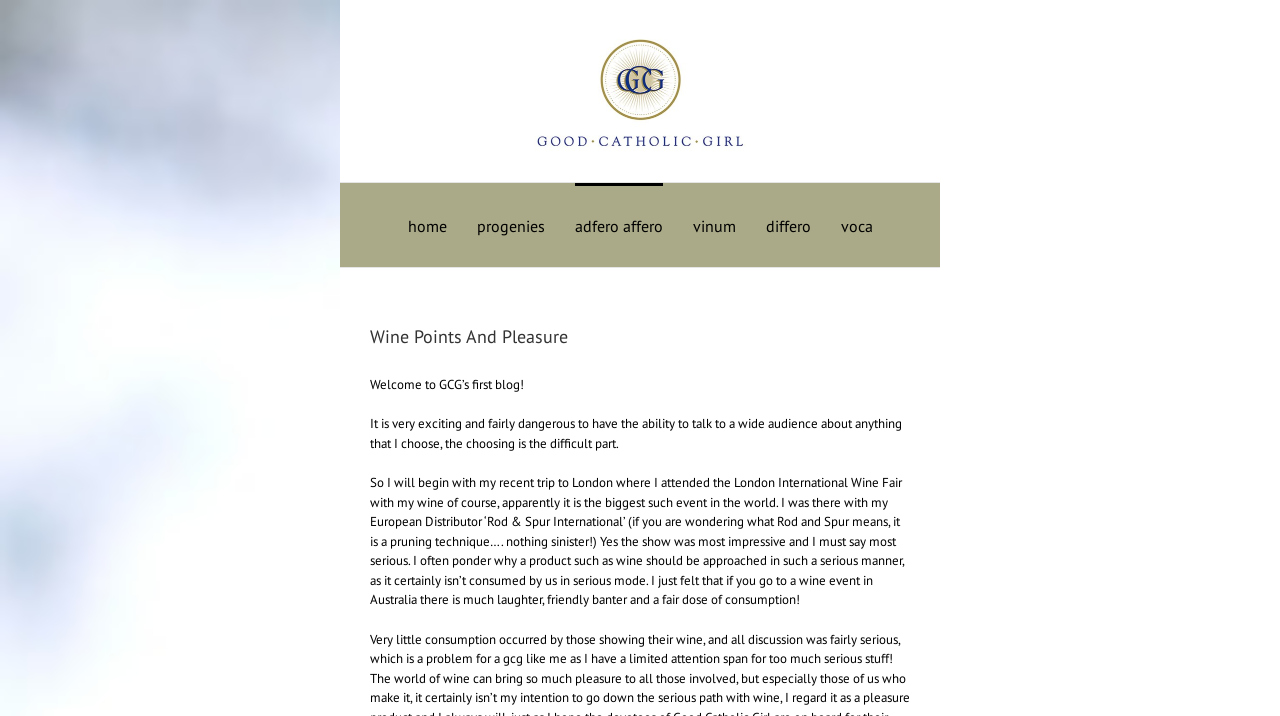Please identify the coordinates of the bounding box for the clickable region that will accomplish this instruction: "read Wine Points And Pleasure".

[0.289, 0.453, 0.444, 0.485]